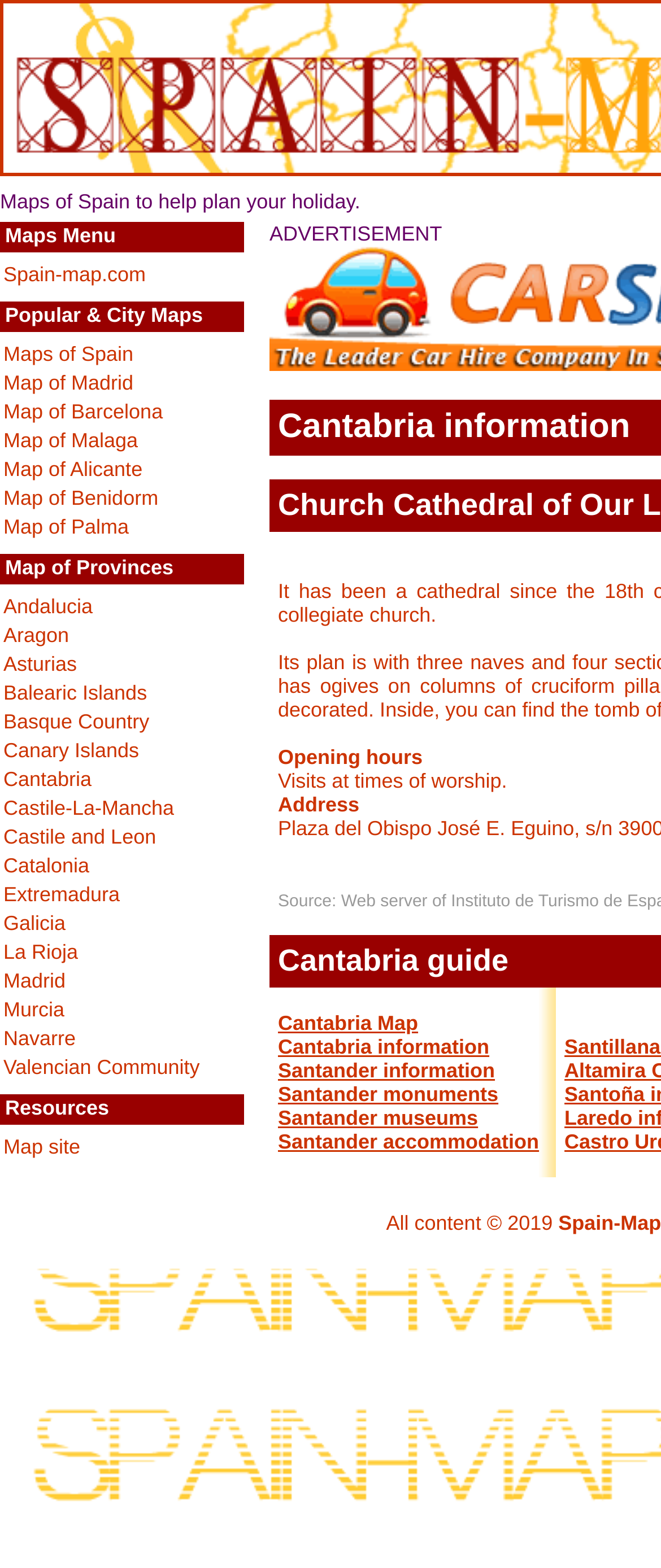What type of maps are provided on this webpage?
Please provide a single word or phrase as your answer based on the image.

Maps of Spain